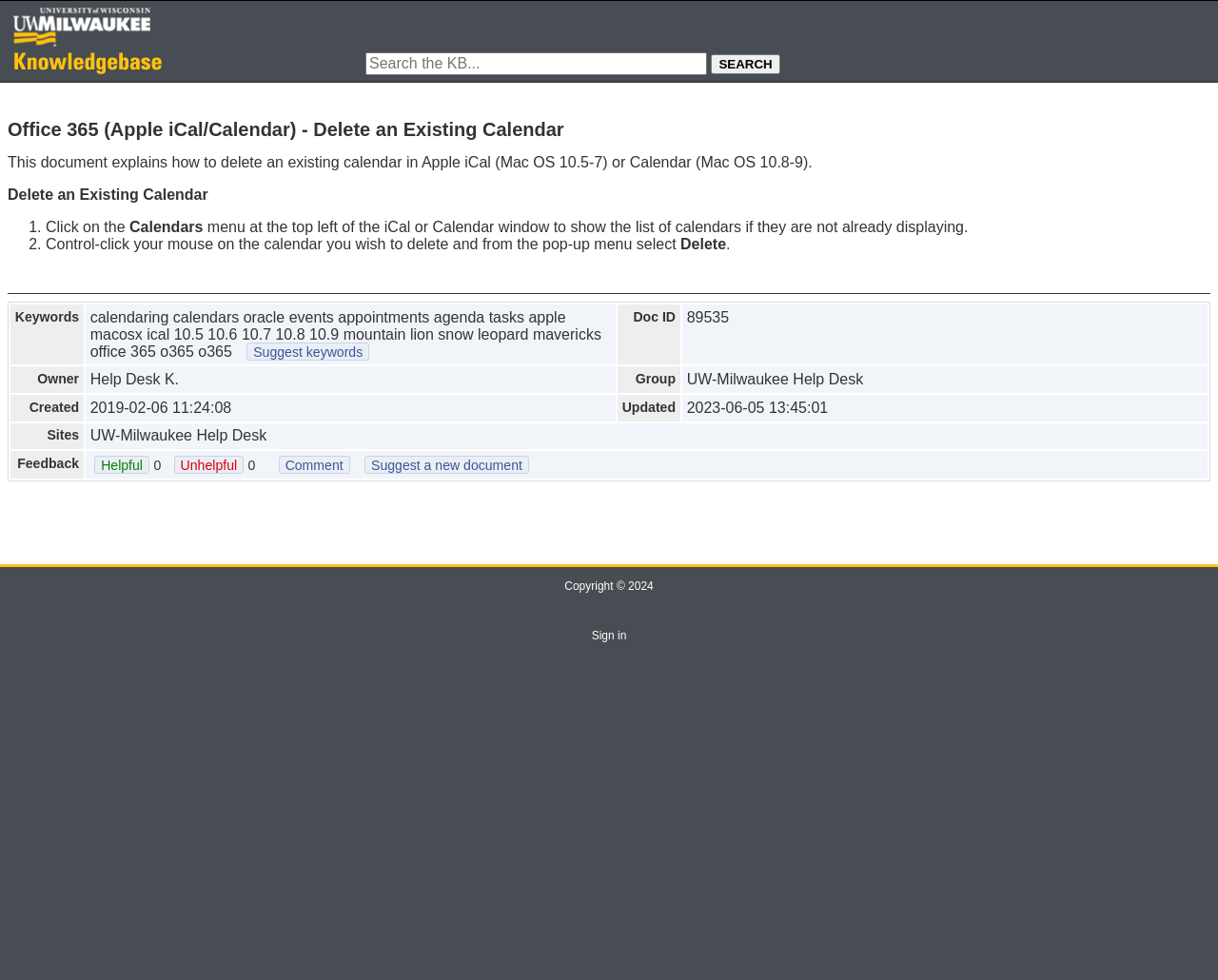Determine the bounding box coordinates for the clickable element to execute this instruction: "Go to the blog". Provide the coordinates as four float numbers between 0 and 1, i.e., [left, top, right, bottom].

None